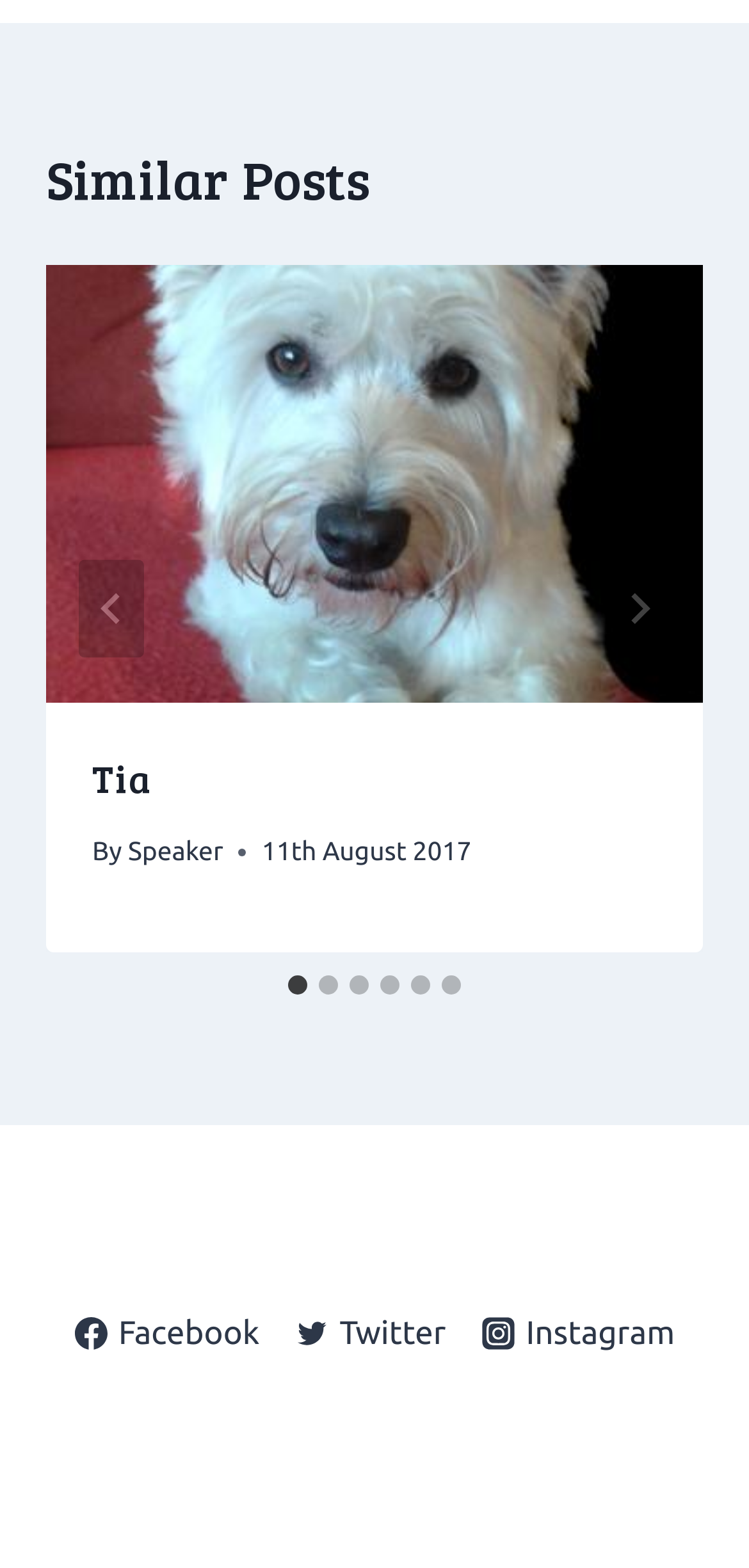Specify the bounding box coordinates of the element's region that should be clicked to achieve the following instruction: "Select slide 2". The bounding box coordinates consist of four float numbers between 0 and 1, in the format [left, top, right, bottom].

[0.426, 0.622, 0.451, 0.635]